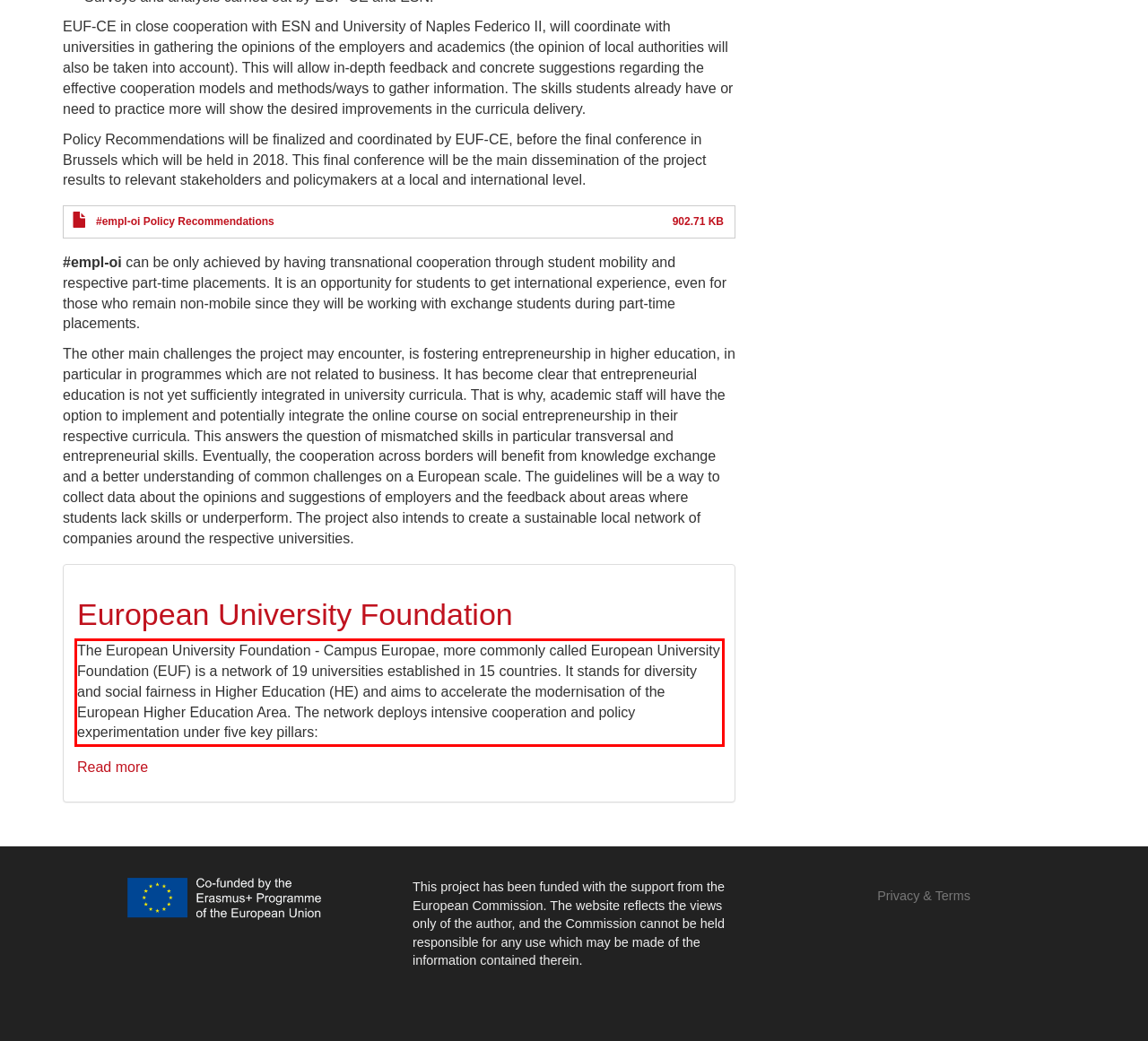Using the provided screenshot of a webpage, recognize the text inside the red rectangle bounding box by performing OCR.

The European University Foundation - Campus Europae, more commonly called European University Foundation (EUF) is a network of 19 universities established in 15 countries. It stands for diversity and social fairness in Higher Education (HE) and aims to accelerate the modernisation of the European Higher Education Area. The network deploys intensive cooperation and policy experimentation under five key pillars: